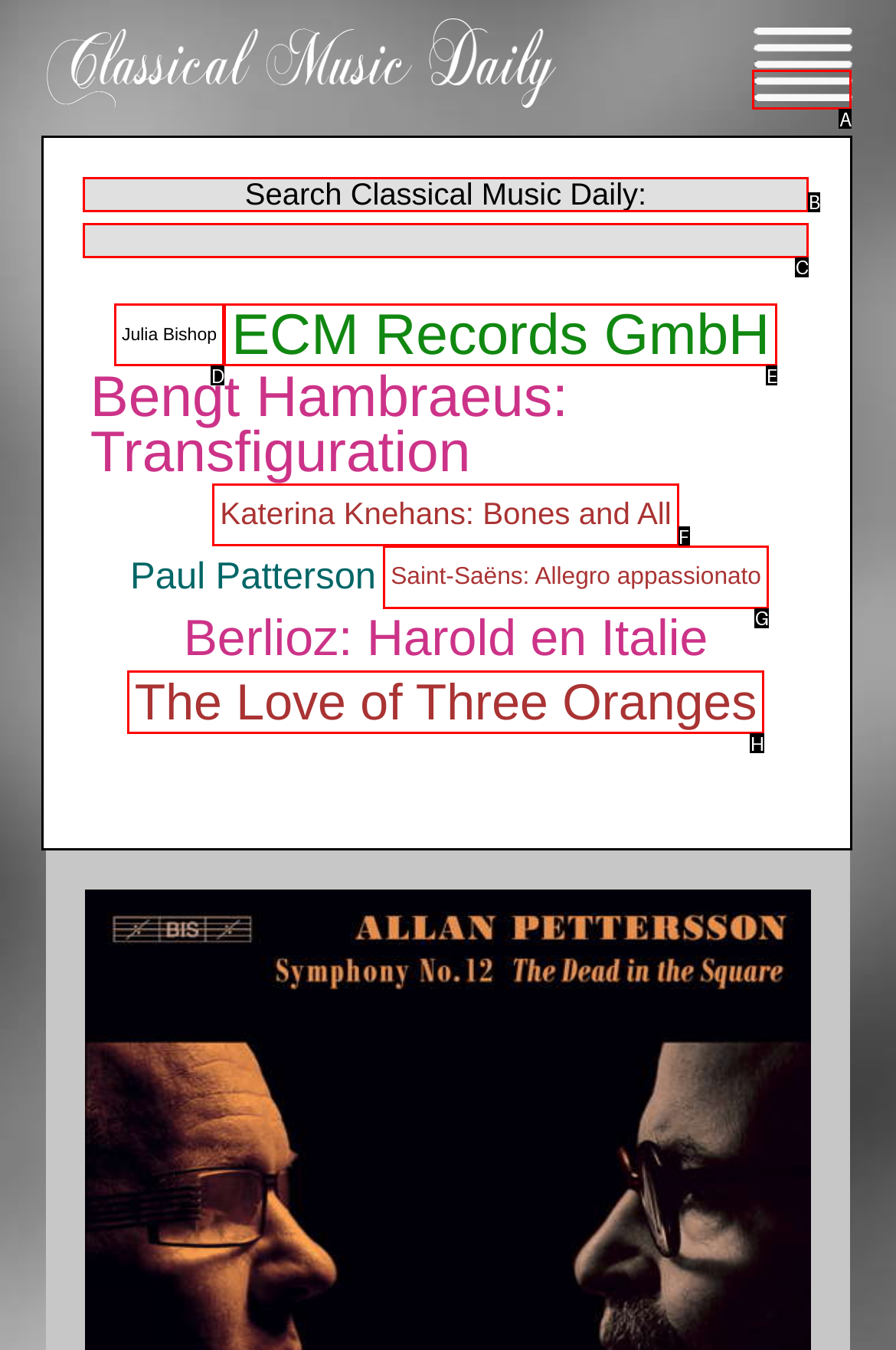For the task "Click the menu button", which option's letter should you click? Answer with the letter only.

A